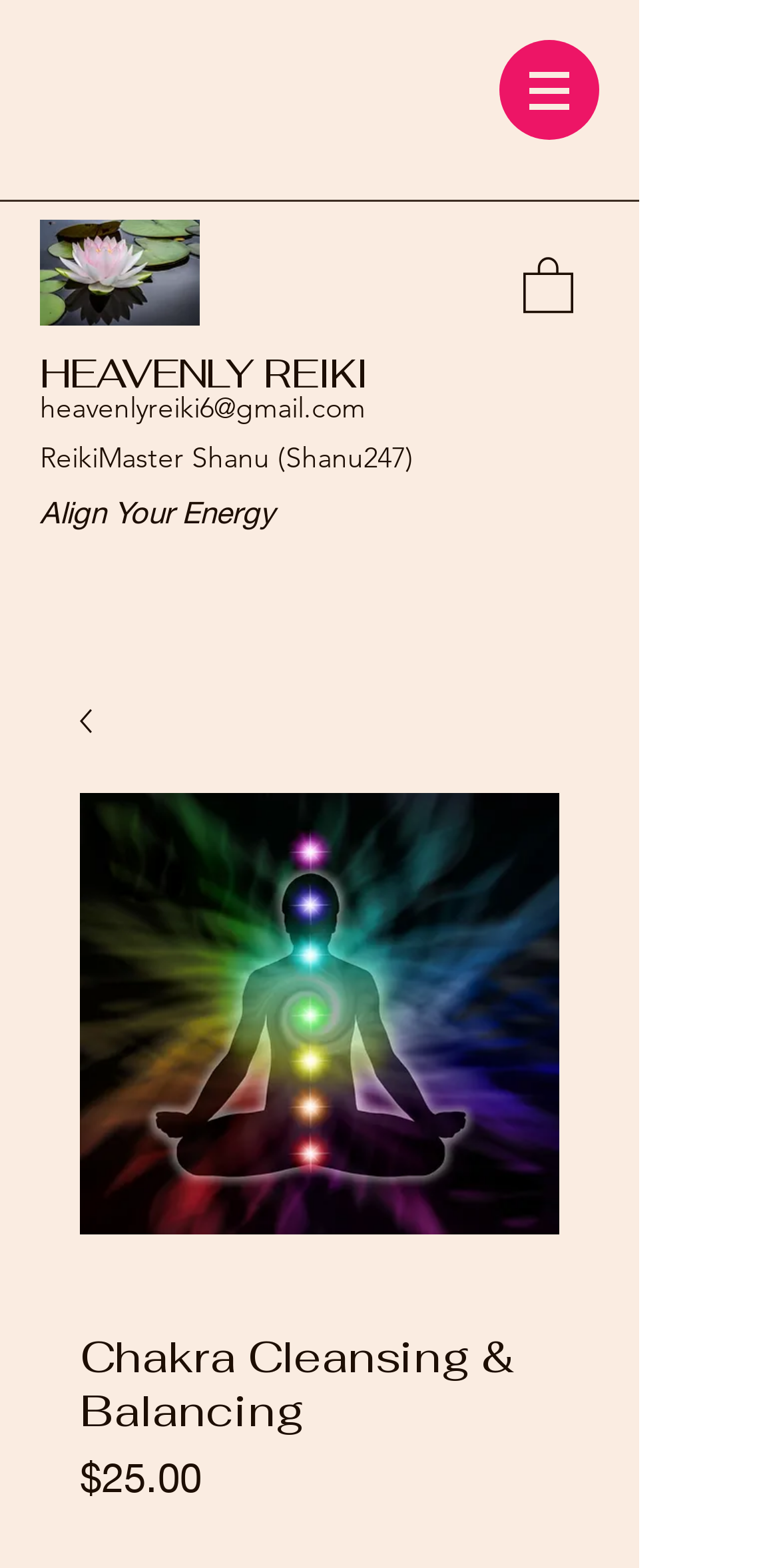What is the price of the Chakra Cleansing & Balancing service?
Refer to the image and provide a concise answer in one word or phrase.

$25.00